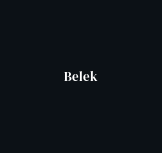Respond to the following query with just one word or a short phrase: 
What type of experience does Belek offer?

Relaxation and adventure